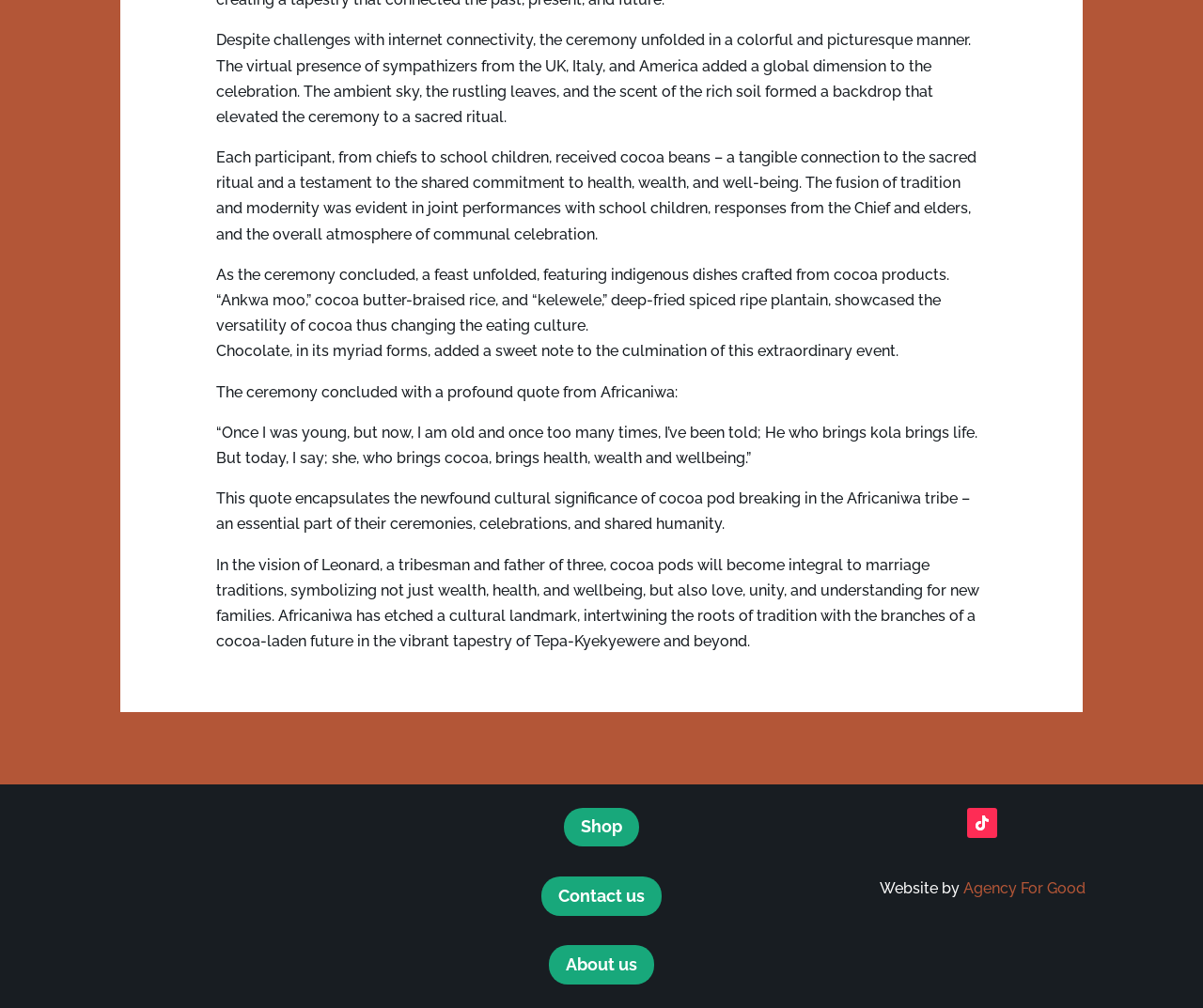Please provide a detailed answer to the question below by examining the image:
What is the main topic of the ceremony described?

Based on the text, it is clear that the ceremony is centered around the breaking of cocoa pods, which is a significant cultural event for the Africaniwa tribe. The text describes the ceremony in detail, including the participation of chiefs, school children, and the virtual presence of sympathizers from other countries.